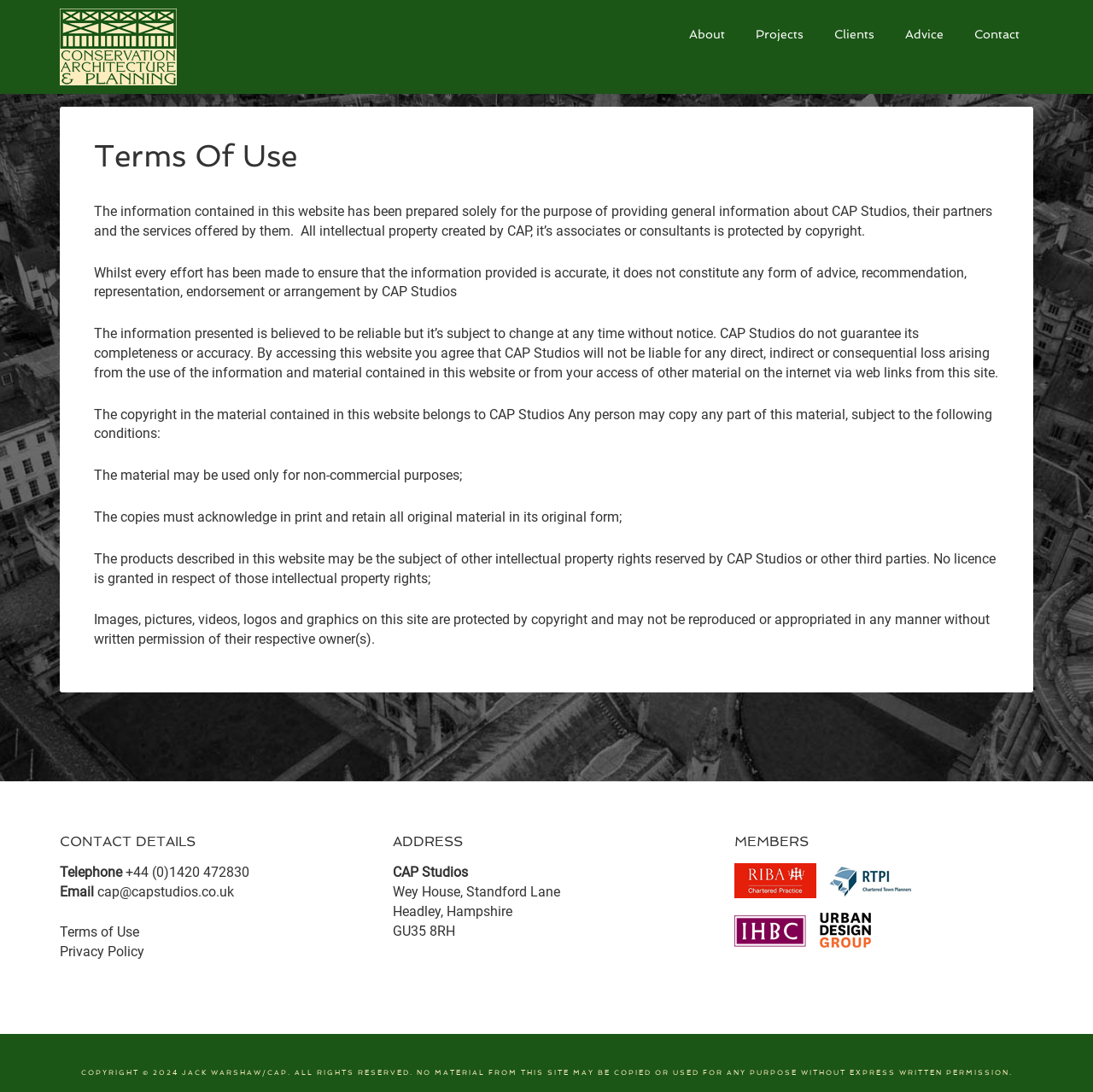Please find the bounding box coordinates of the clickable region needed to complete the following instruction: "Check Royal Institute of British Architects". The bounding box coordinates must consist of four float numbers between 0 and 1, i.e., [left, top, right, bottom].

[0.672, 0.819, 0.755, 0.834]